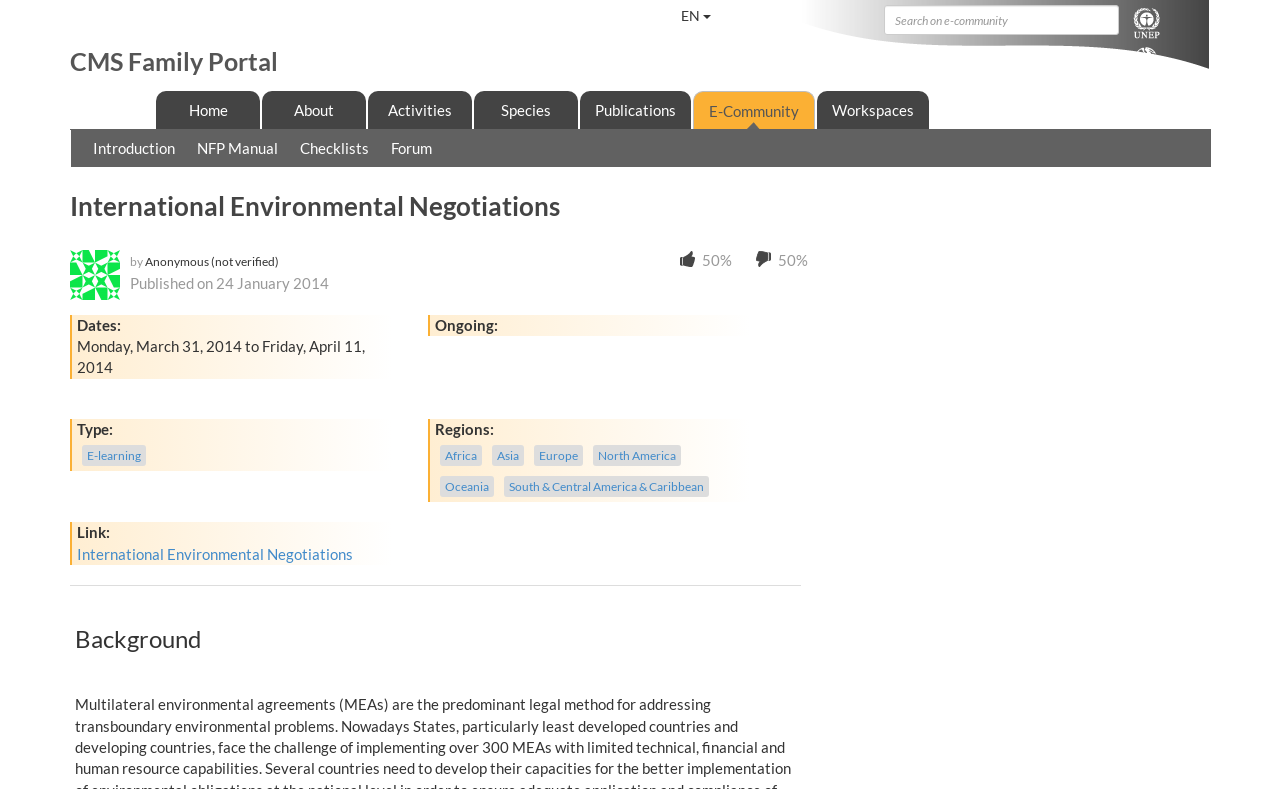Create a detailed narrative describing the layout and content of the webpage.

The webpage is titled "International Environmental Negotiations | CMS Family Portal". At the top-left corner, there is a link to "Skip to main content". Next to it, a button labeled "EN" is positioned. A search form is located at the top-right corner, consisting of a text box and a "Search" button. 

Below the search form, there are two logos: the UNEP logo and the CMS logo, aligned horizontally. 

The main navigation menu is situated below the logos, with headings and links to various sections, including "Home", "About", "Activities", "Species", "Publications", "E-Community", and "Workspaces". 

On the left side of the page, there is a secondary navigation menu with headings and links to "Introduction", "NFP Manual", "Checklists", "Forum", and other sections.

The main content area is divided into two sections. The top section displays a heading "International Environmental Negotiations" and an image of a person. Below the image, there is a heading "by Anonymous (not verified)" and a publication date "24 January 2014". 

The bottom section of the main content area contains details about an event, including dates, type, regions, and a link to the event page. There are also links to related regions, such as Africa, Asia, Europe, and others. 

Finally, at the bottom of the page, there is a heading "Background" that appears to be a separate section.